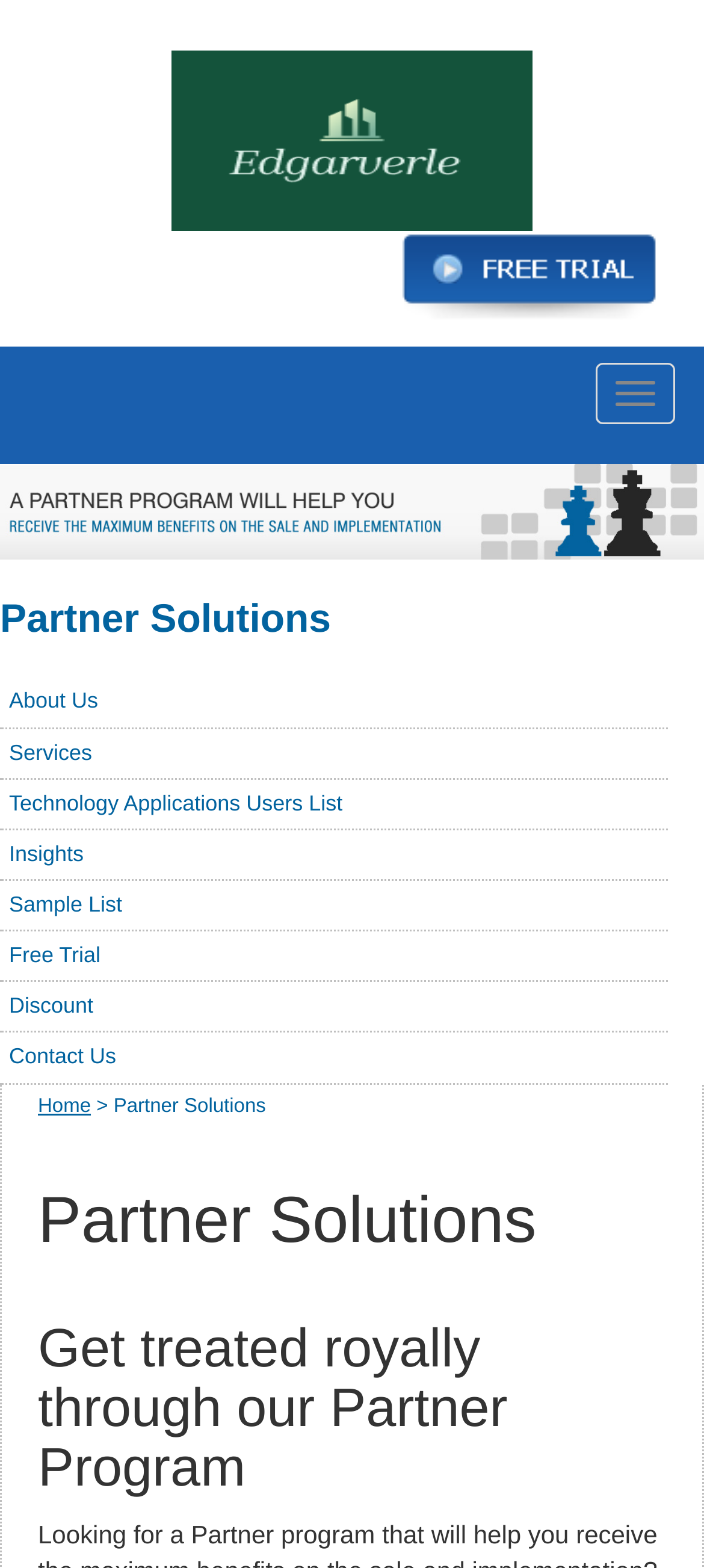What is the name of the company?
Using the image as a reference, answer with just one word or a short phrase.

Edgarverle